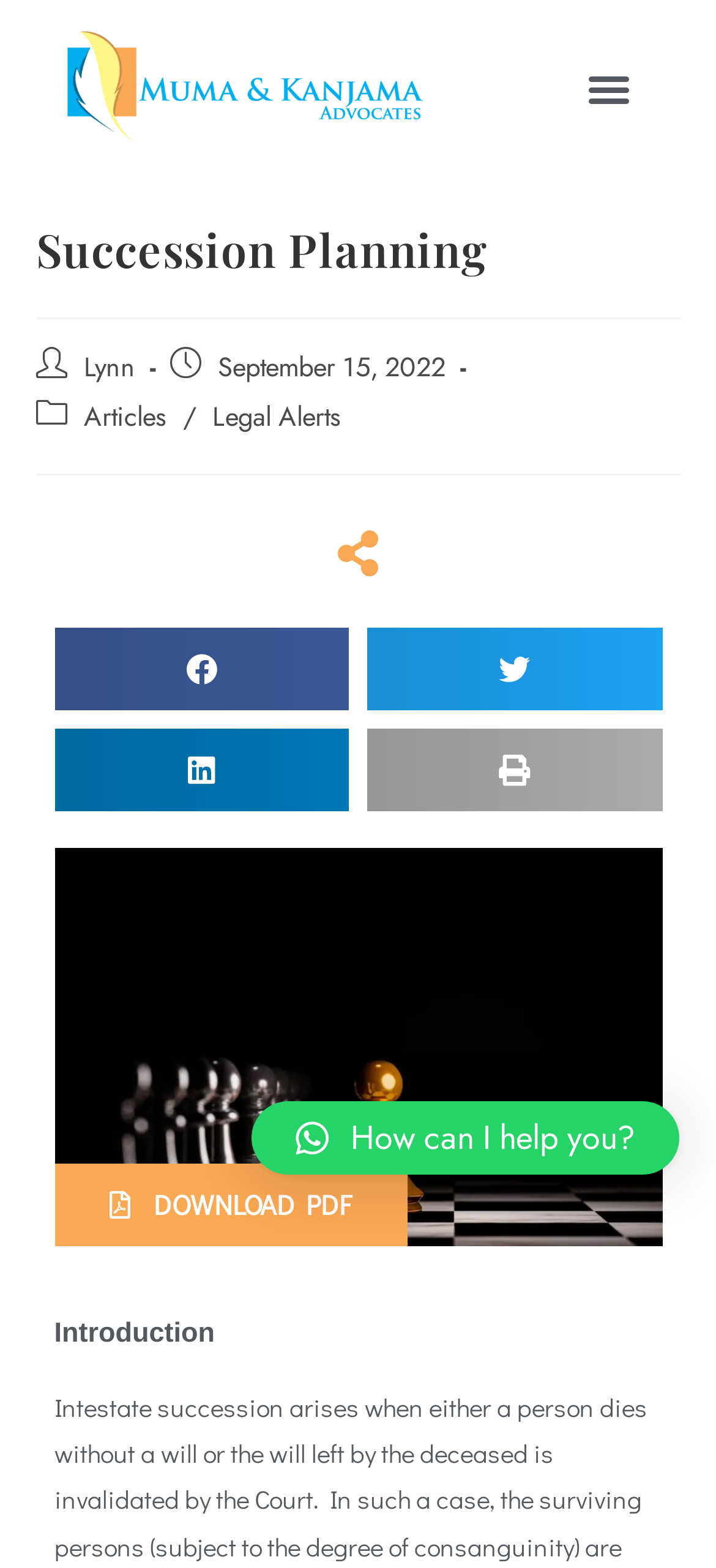What is the title of the first section?
Give a single word or phrase as your answer by examining the image.

Introduction